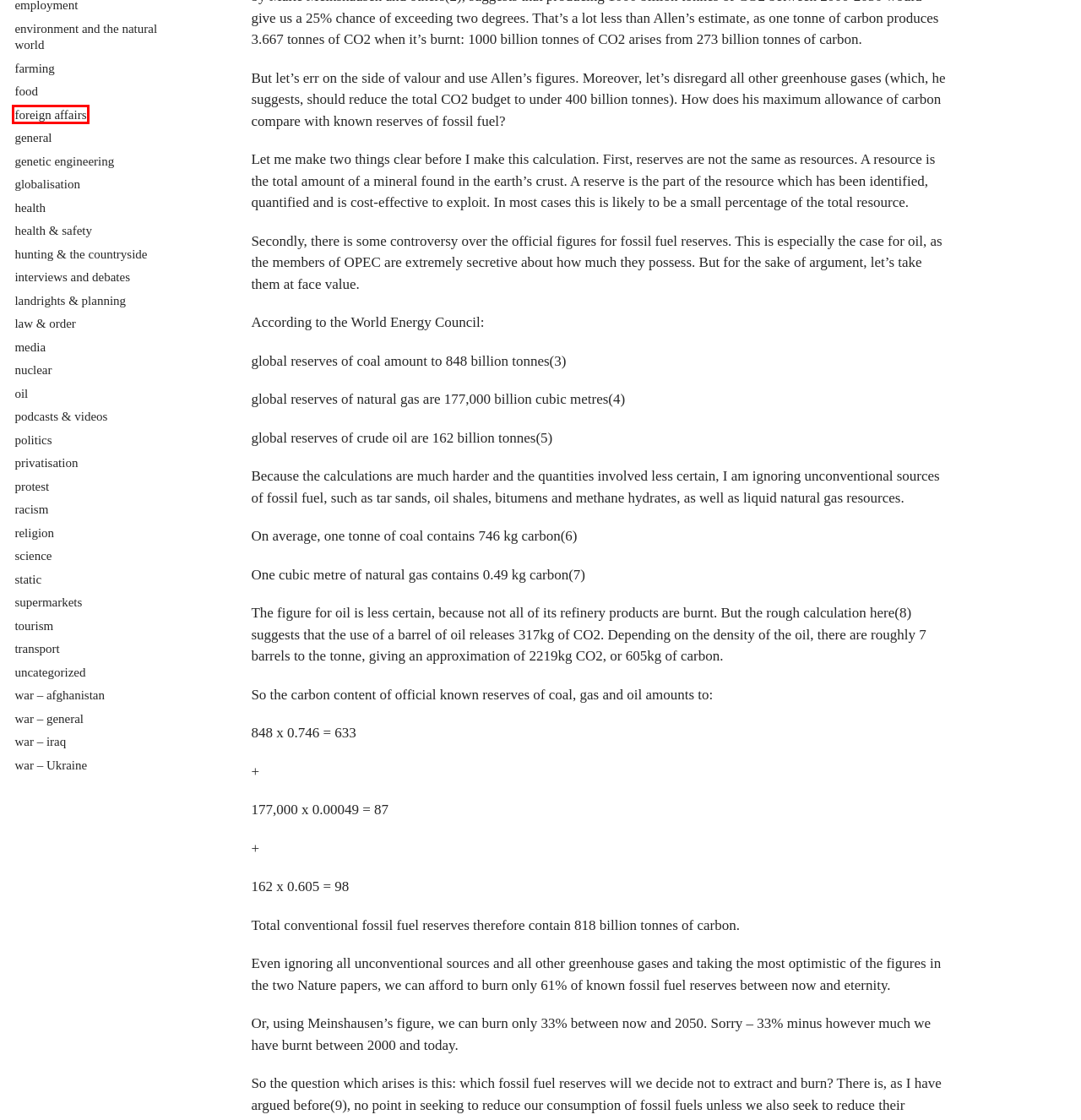Examine the screenshot of a webpage with a red bounding box around a specific UI element. Identify which webpage description best matches the new webpage that appears after clicking the element in the red bounding box. Here are the candidates:
A. tourism – George Monbiot
B. environment and the natural world – George Monbiot
C. war – afghanistan – George Monbiot
D. uncategorized – George Monbiot
E. podcasts & videos – George Monbiot
F. farming – George Monbiot
G. foreign affairs – George Monbiot
H. transport – George Monbiot

G